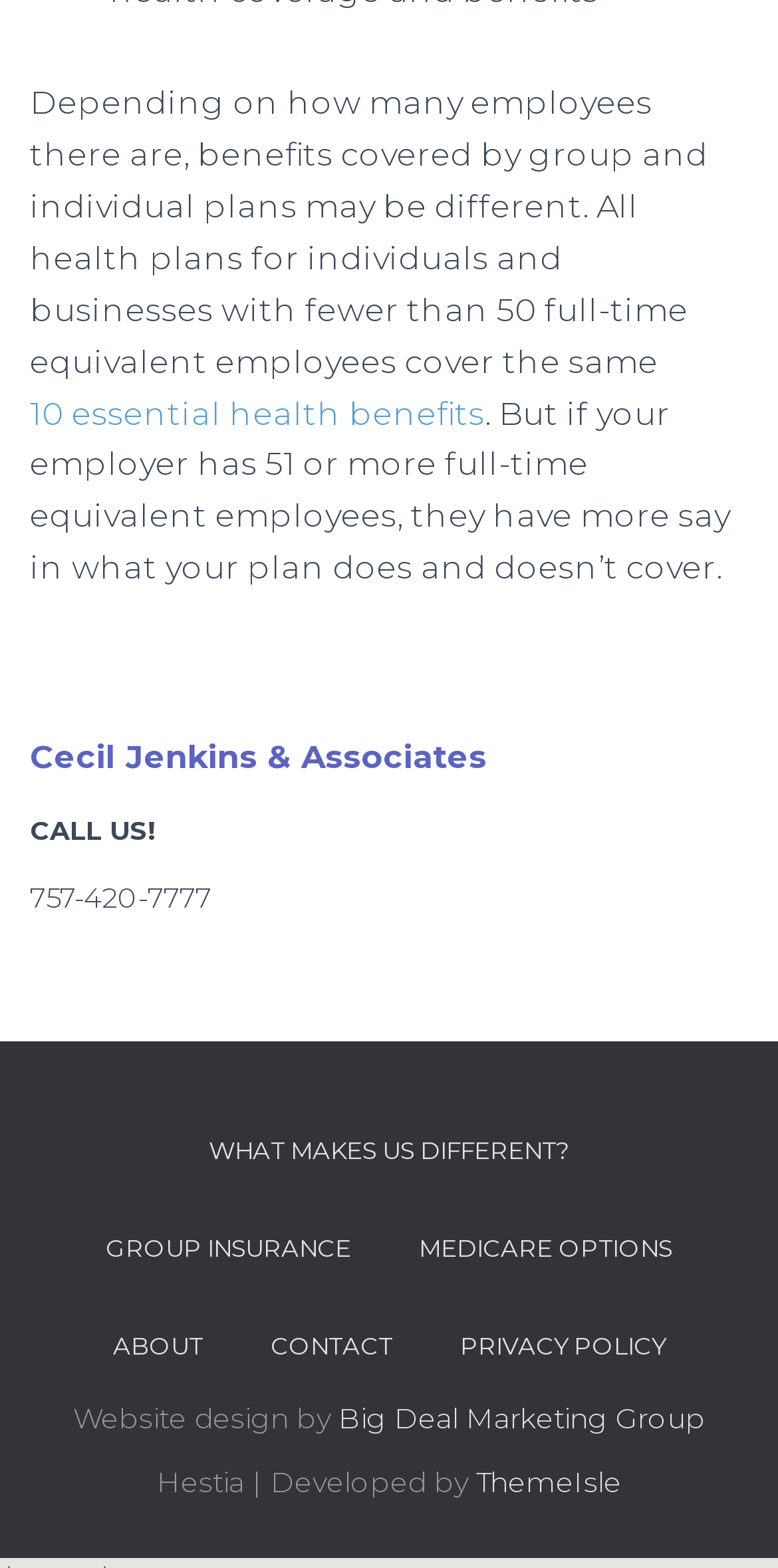Calculate the bounding box coordinates of the UI element given the description: "St. Thomas Episcopal".

None